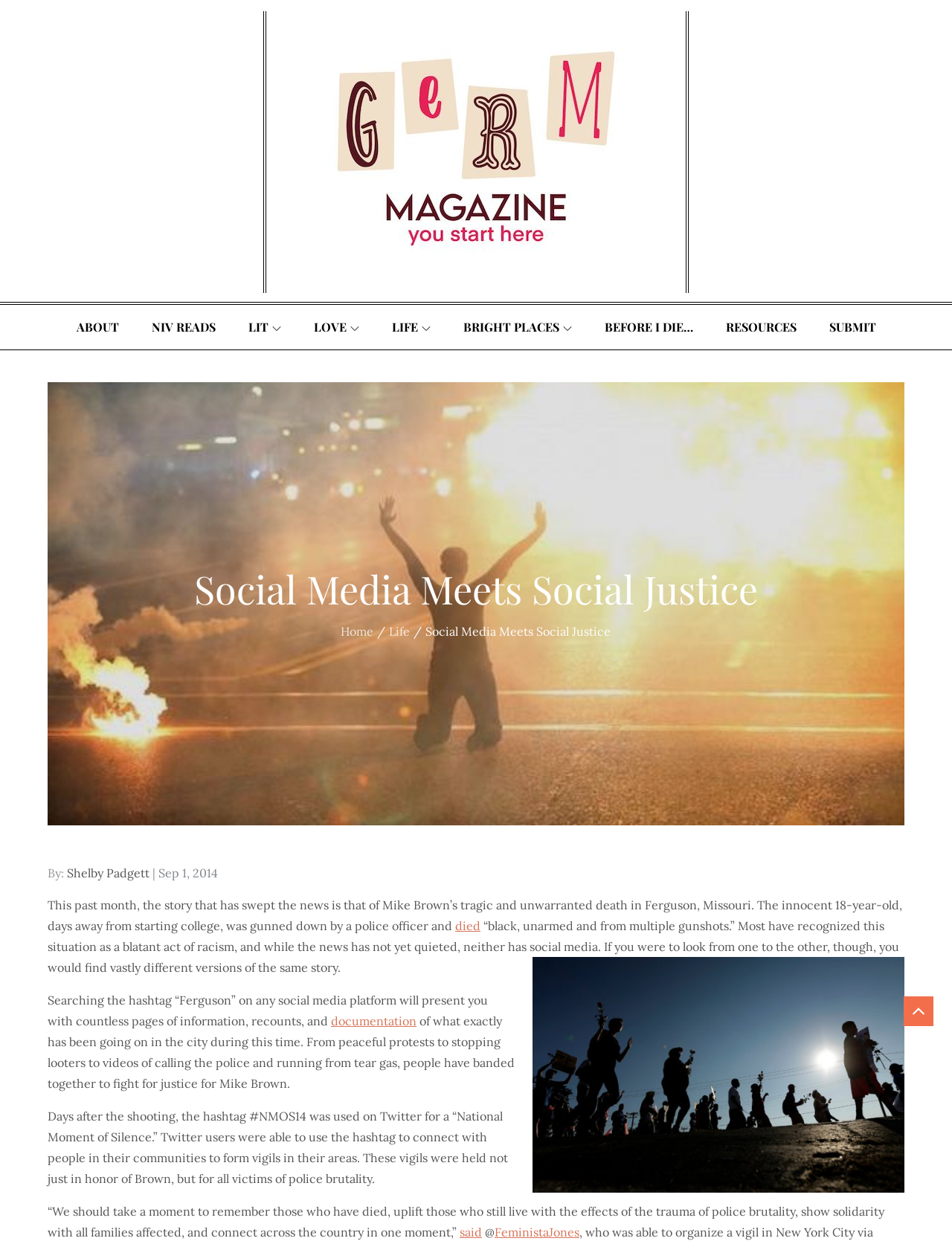Extract the text of the main heading from the webpage.

Social Media Meets Social Justice